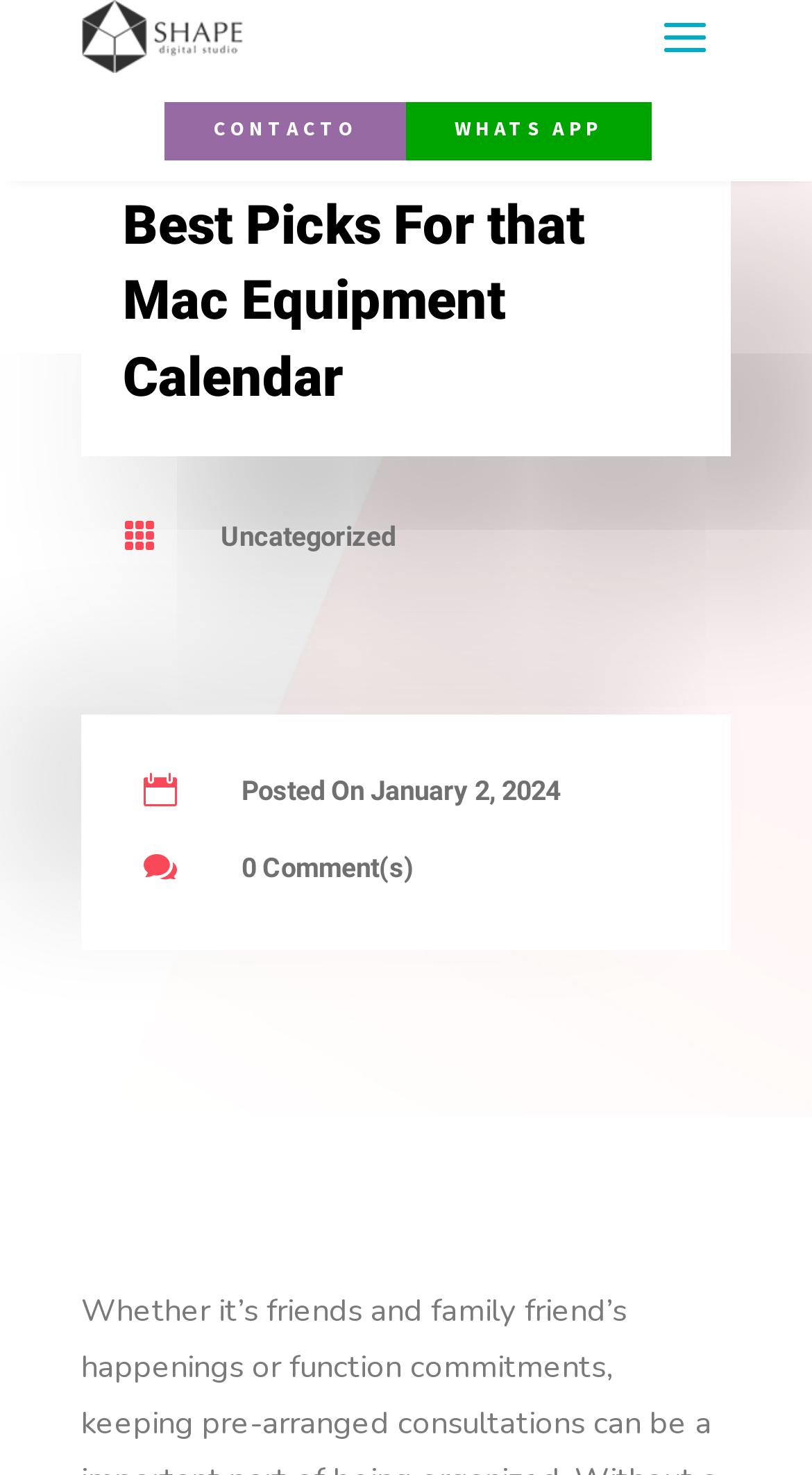Extract the bounding box coordinates for the HTML element that matches this description: "Uncategorized". The coordinates should be four float numbers between 0 and 1, i.e., [left, top, right, bottom].

[0.272, 0.353, 0.487, 0.375]